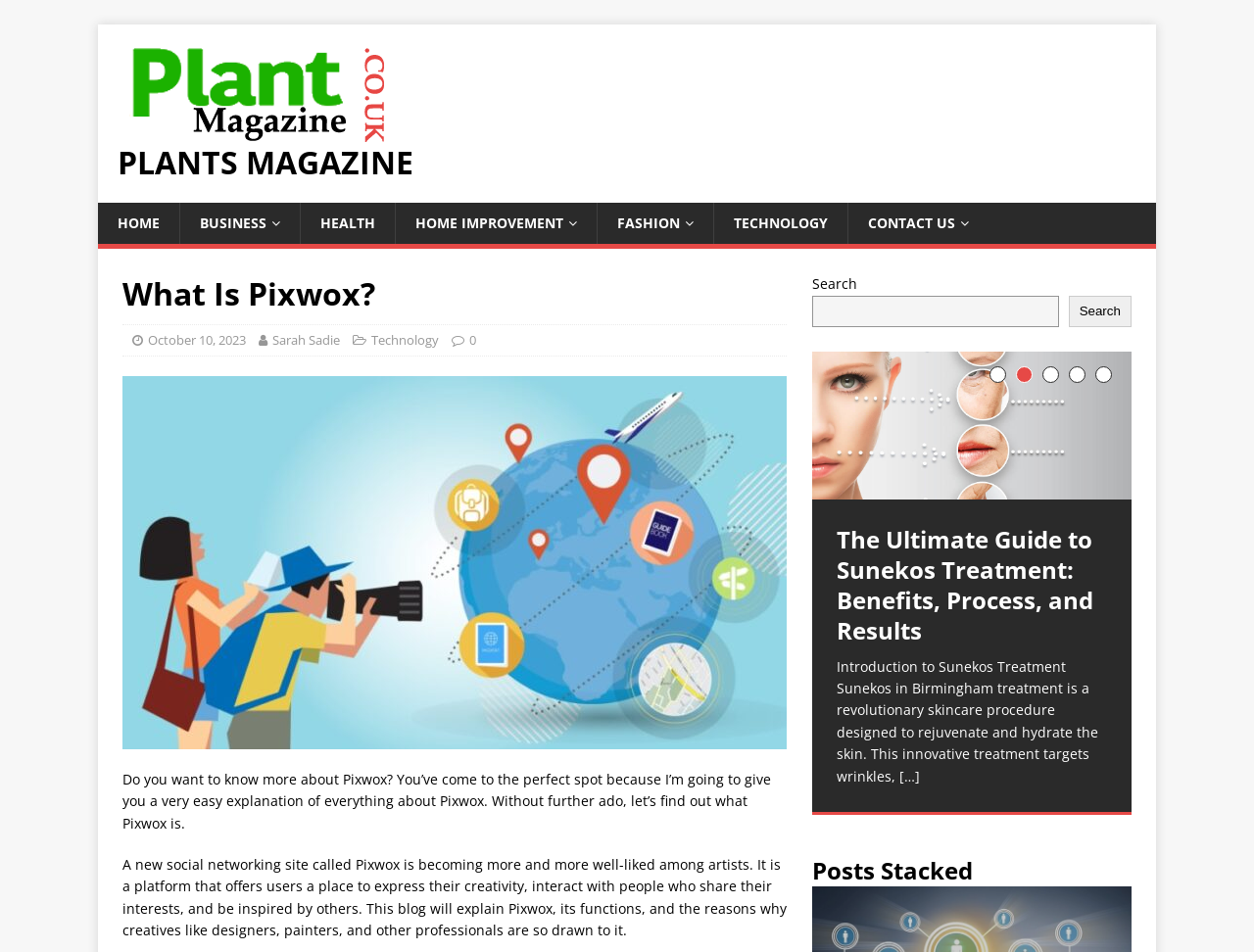Please identify the bounding box coordinates of the element I should click to complete this instruction: 'Click the 'HOME' link'. The coordinates should be given as four float numbers between 0 and 1, like this: [left, top, right, bottom].

[0.078, 0.213, 0.143, 0.257]